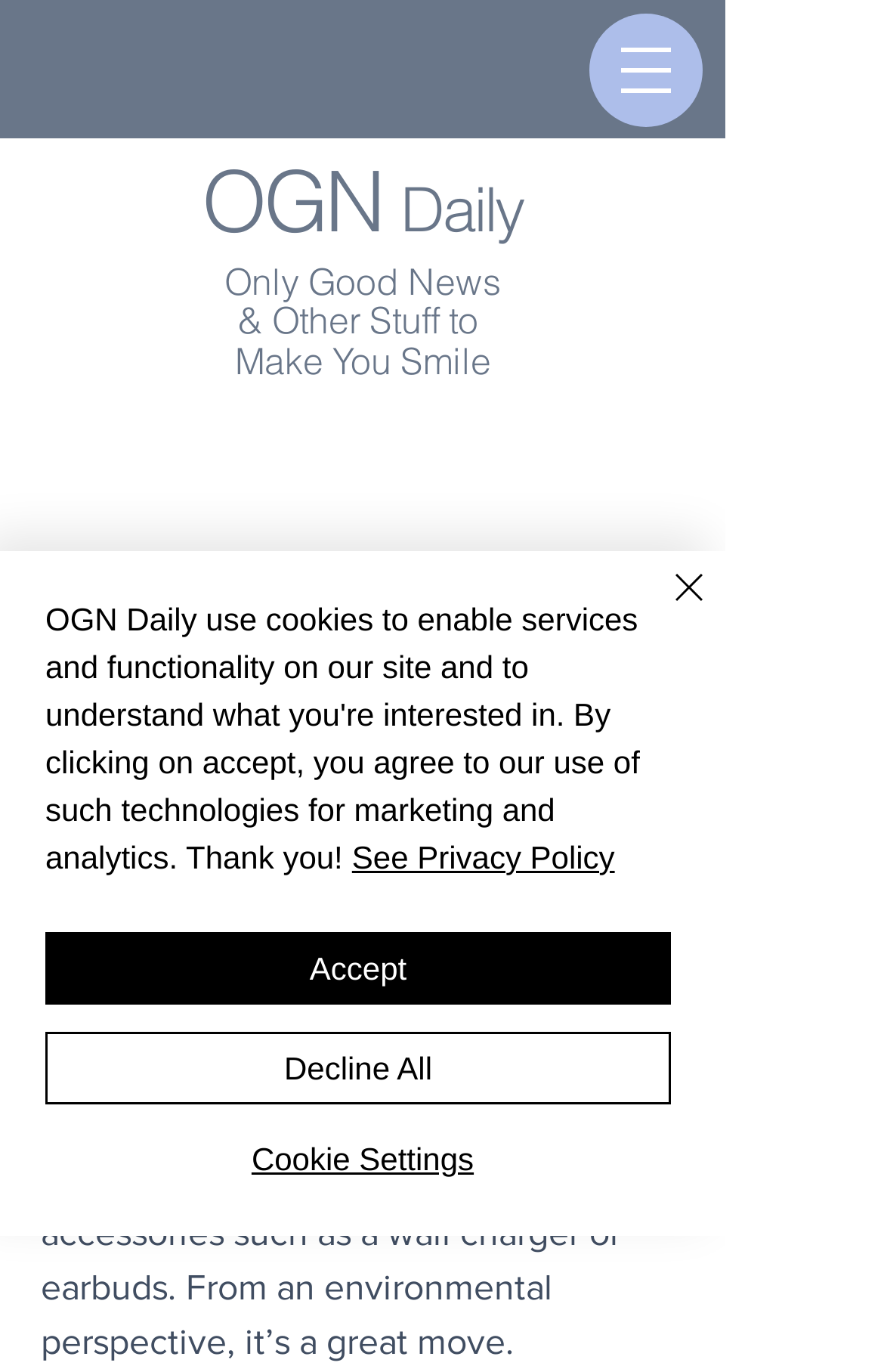Highlight the bounding box coordinates of the element you need to click to perform the following instruction: "Read more about Apple tackling e-Waste."

[0.046, 0.728, 0.774, 0.768]